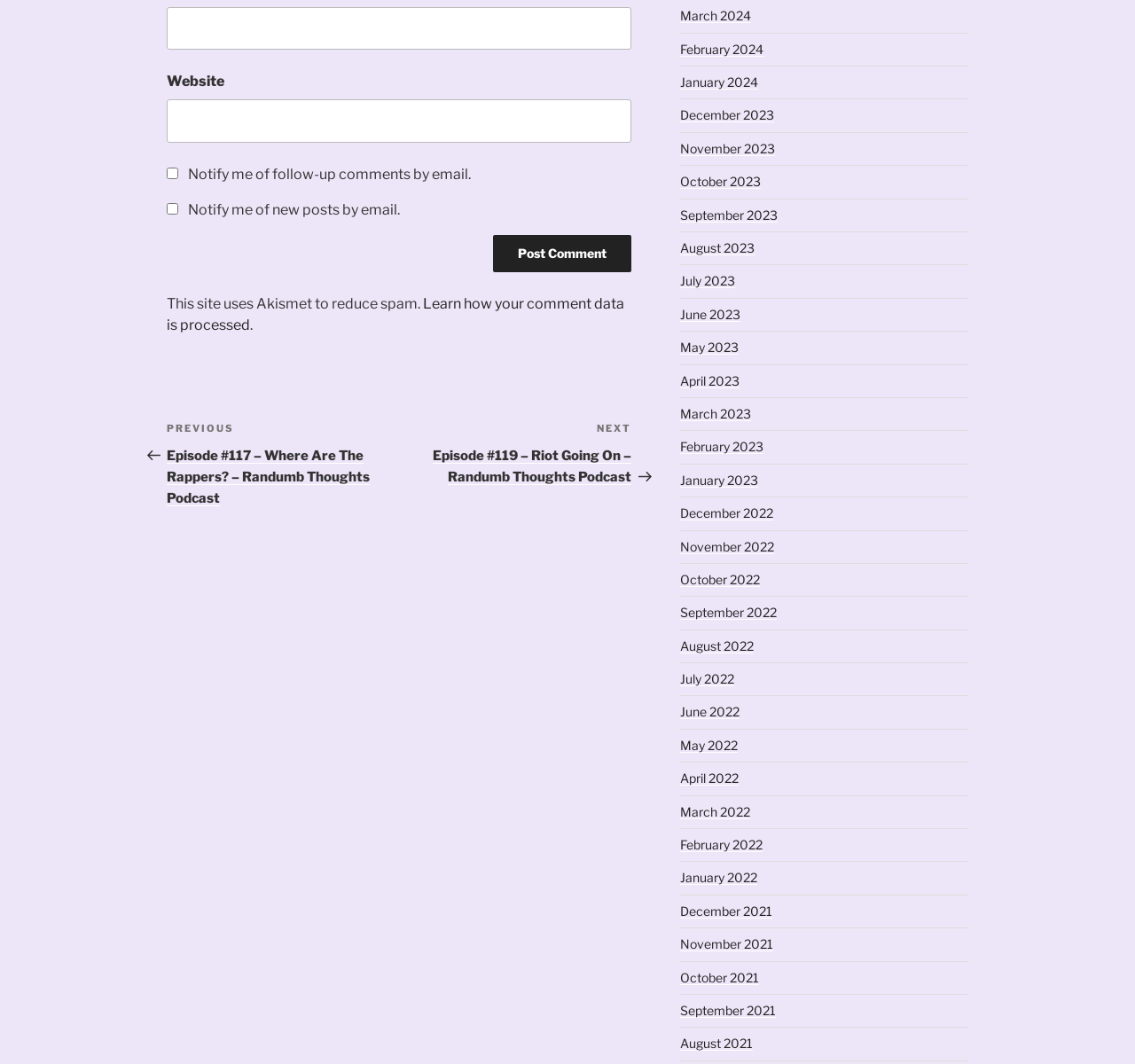Determine the bounding box coordinates for the clickable element required to fulfill the instruction: "View posts from March 2024". Provide the coordinates as four float numbers between 0 and 1, i.e., [left, top, right, bottom].

[0.599, 0.008, 0.661, 0.022]